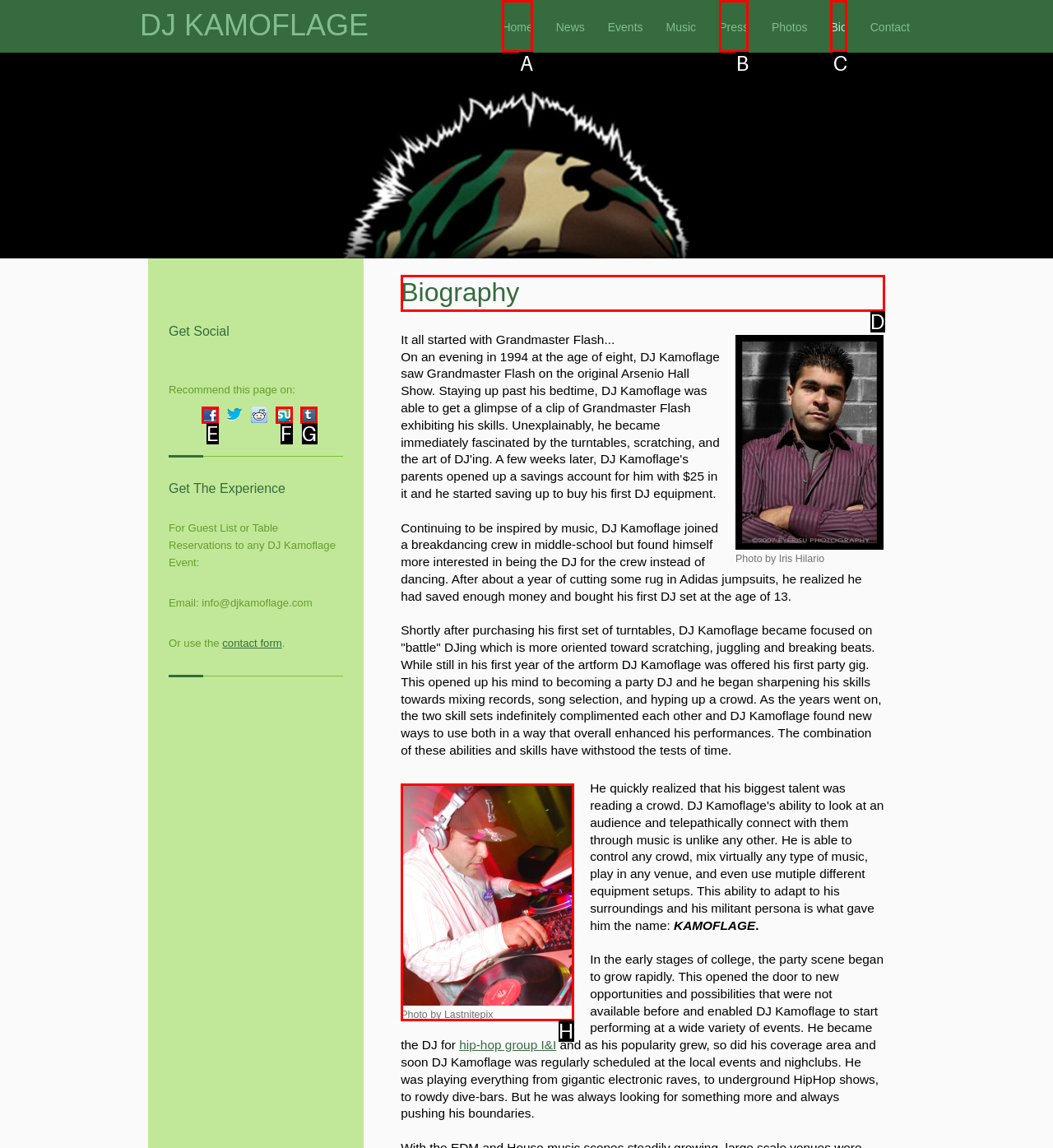Identify the correct option to click in order to complete this task: View DJ Kamoflage's biography
Answer with the letter of the chosen option directly.

D